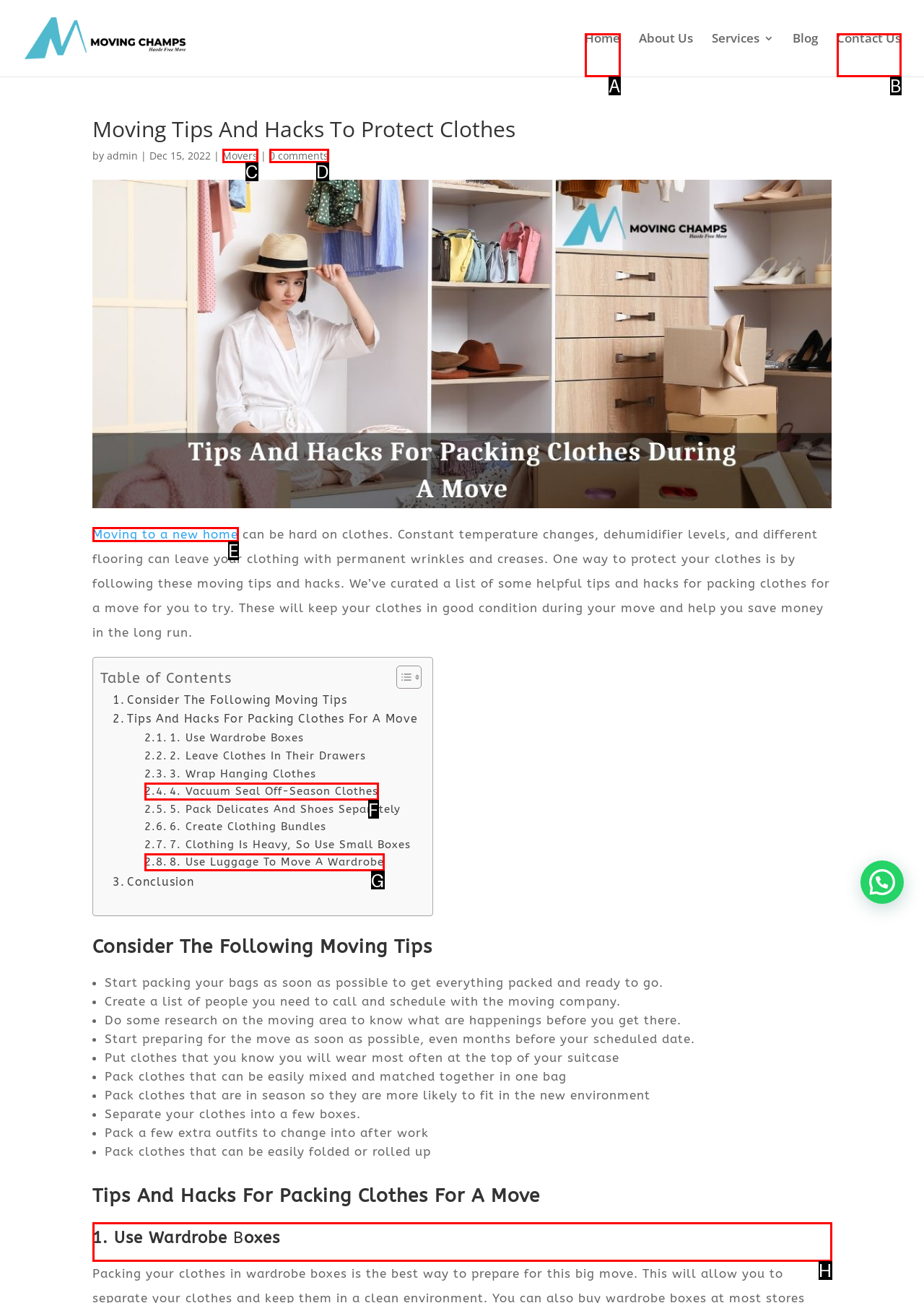Select the correct option from the given choices to perform this task: Read the tip '1. Use Wardrobe Boxes'. Provide the letter of that option.

H